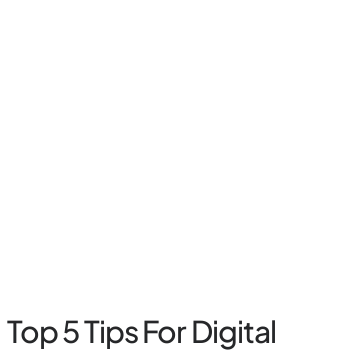Based on the image, please respond to the question with as much detail as possible:
What is the purpose of the image?

The image serves as a visual anchor for the article, intended to engage an audience eager to discover actionable insights and innovative practices for their digital marketing strategies in the upcoming year, as stated in the caption.